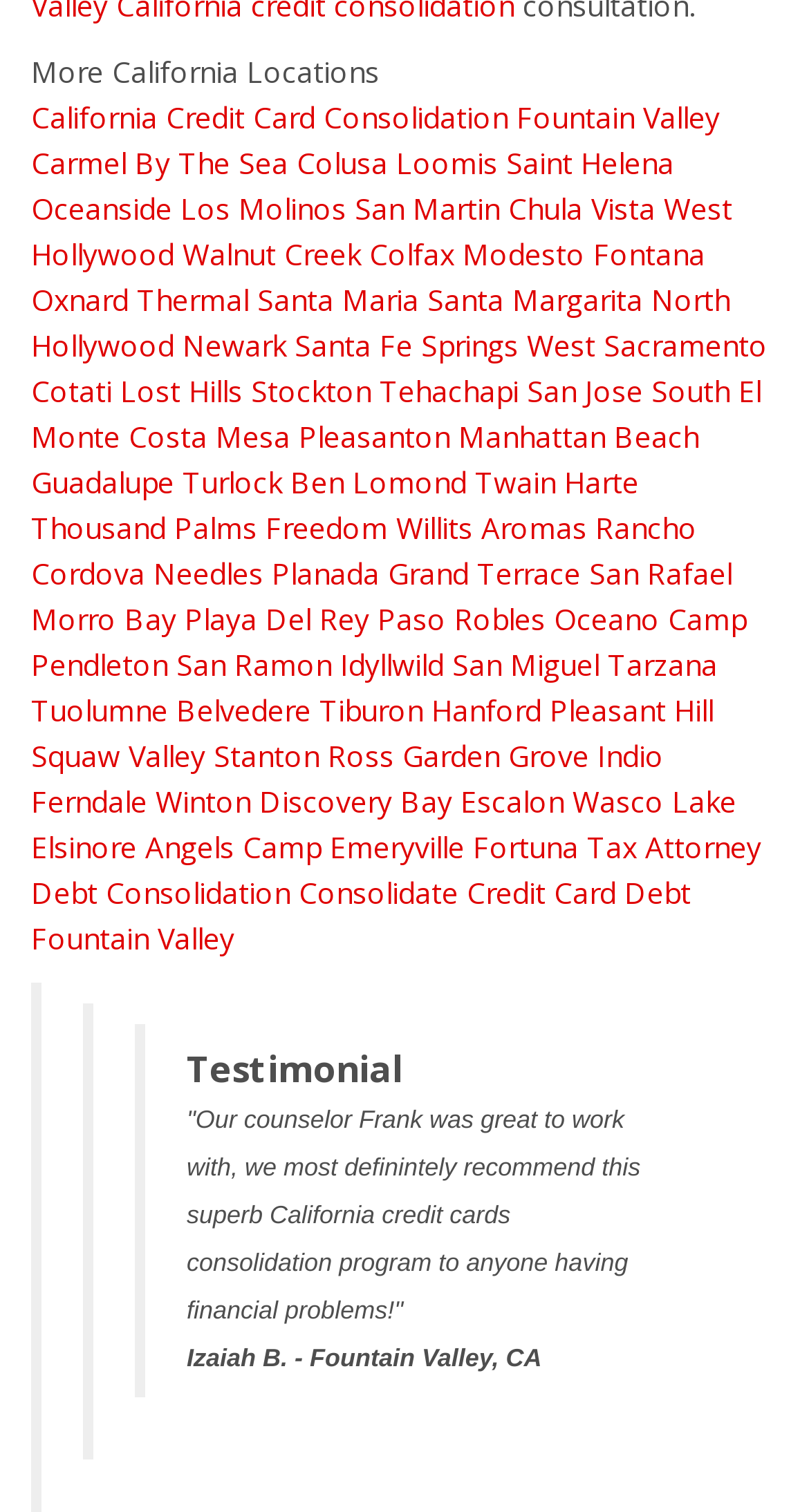How many California locations are listed?
Based on the image, please offer an in-depth response to the question.

I counted the number of links on the webpage that correspond to different California locations, and there are more than 50 of them.